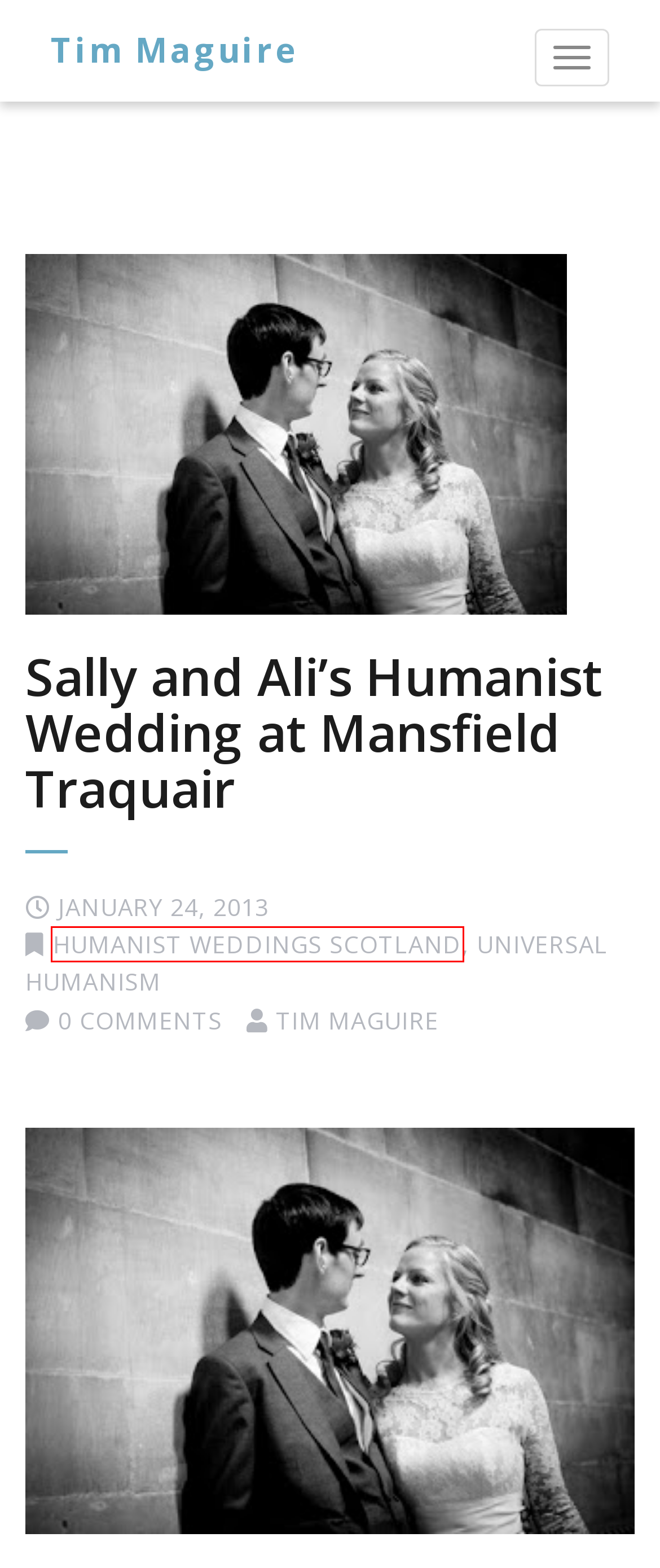You are given a screenshot of a webpage with a red rectangle bounding box. Choose the best webpage description that matches the new webpage after clicking the element in the bounding box. Here are the candidates:
A. Universal Humanism Archives - Tim Maguire
B. June 2020 - Tim Maguire
C. June 2023 - Tim Maguire
D. January 2019 - Tim Maguire
E. May 2021 - Tim Maguire
F. Humanist Weddings Scotland Archives - Tim Maguire
G. Tim Maguire - Humanist Celebrant - Scotland
H. October 2015 - Tim Maguire

F